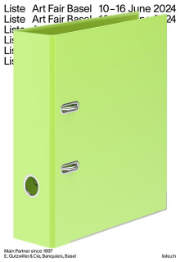What is the purpose of the binder?
Answer with a single word or phrase, using the screenshot for reference.

For Liste Art Fair Basel